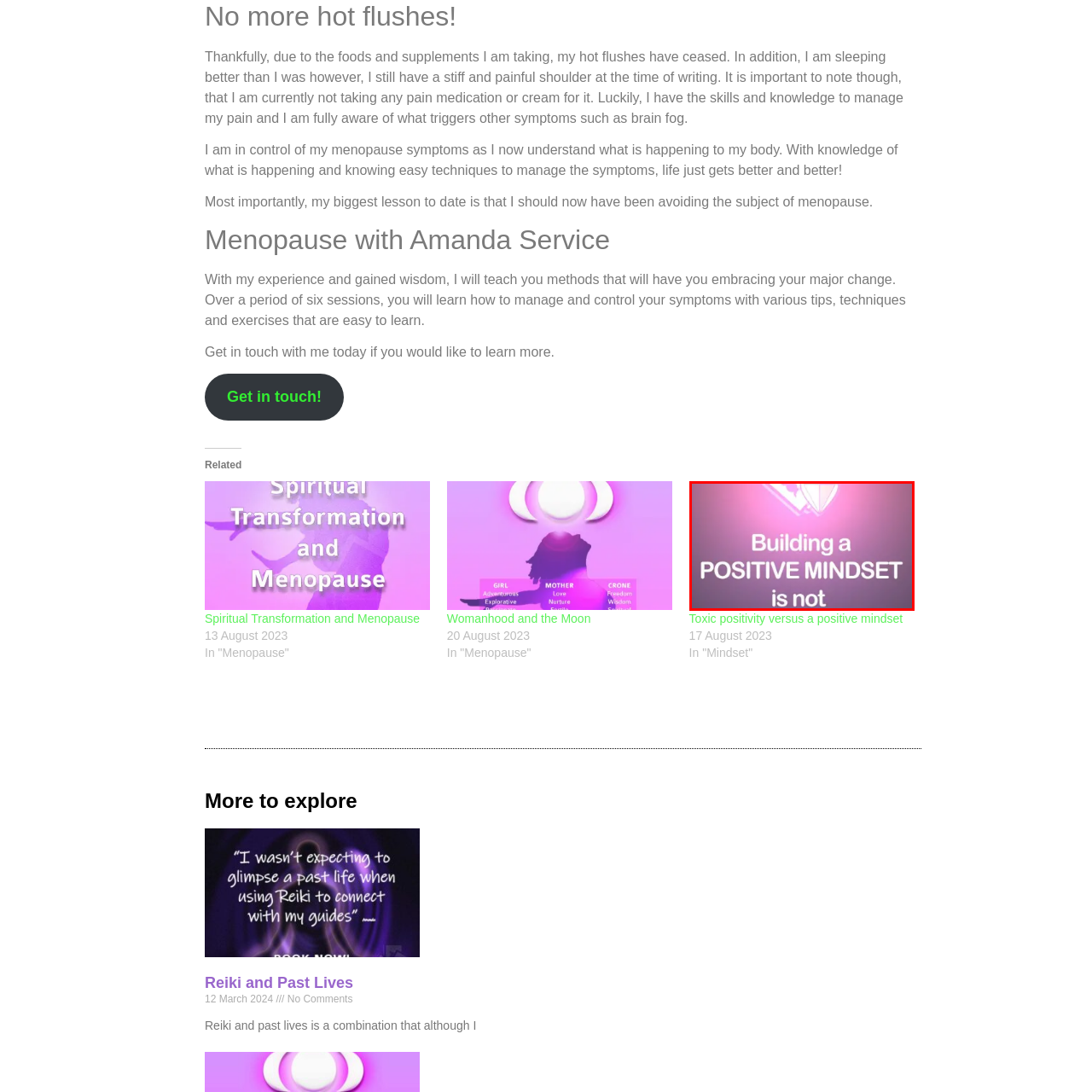Explain in detail the content of the image enclosed by the red outline.

The image features a vibrant design with a gradient background that transitions from soft pink to a deeper hue, creating an eye-catching visual effect. Prominently displayed in bold, white text, the phrase "Building a POSITIVE MINDSET is not" suggests a thoughtful exploration of what it truly means to foster a constructive mindset. Accompanying this text are icons that likely represent themes of growth and resilience—possibly a heart and a diamond—symbolizing care and strength in personal development. This image is part of the article titled "Toxic positivity versus a positive mindset," encouraging readers to delve into the nuances of maintaining a genuinely positive outlook in contrast to superficial positivity.